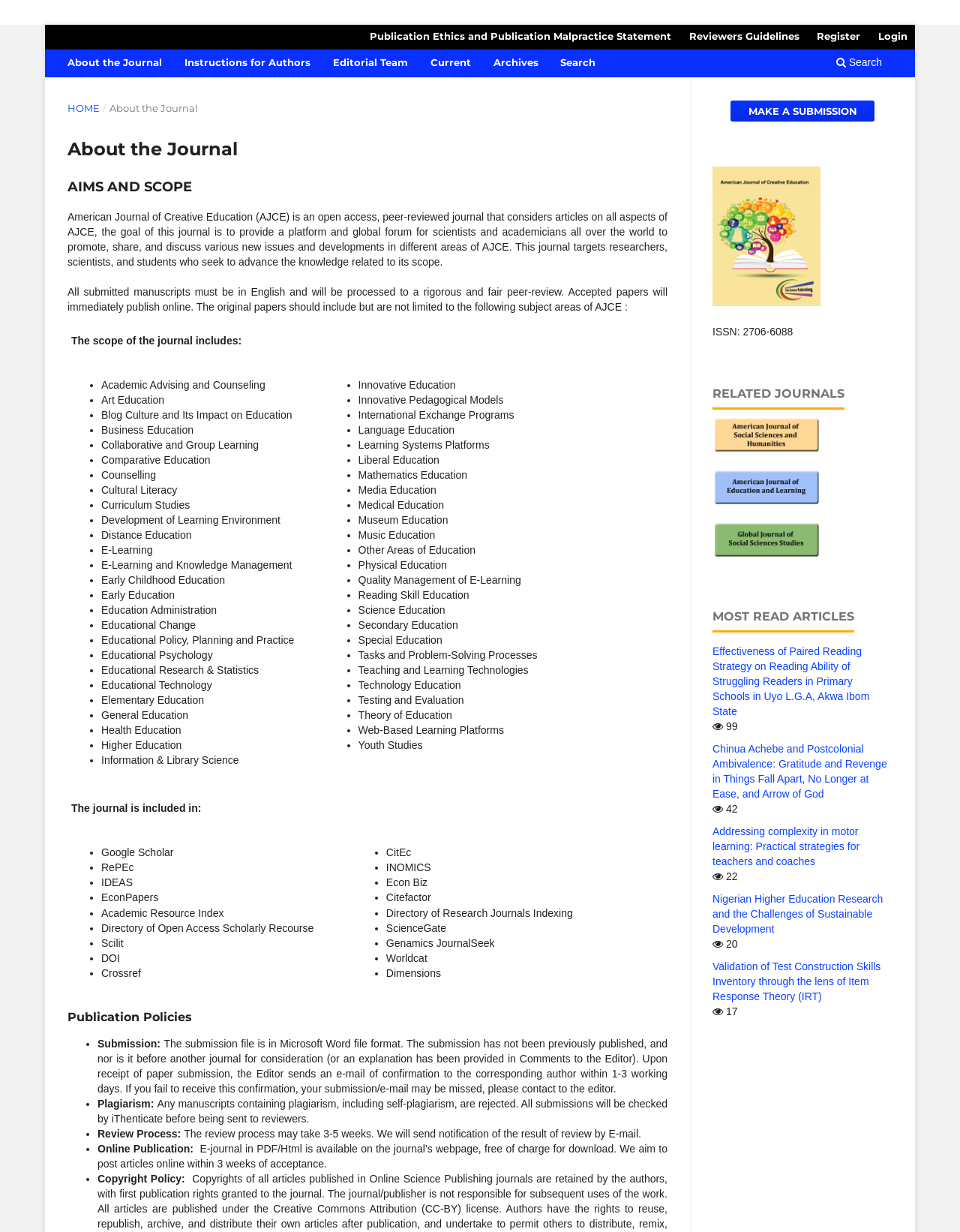What is the principal heading displayed on the webpage?

About the Journal